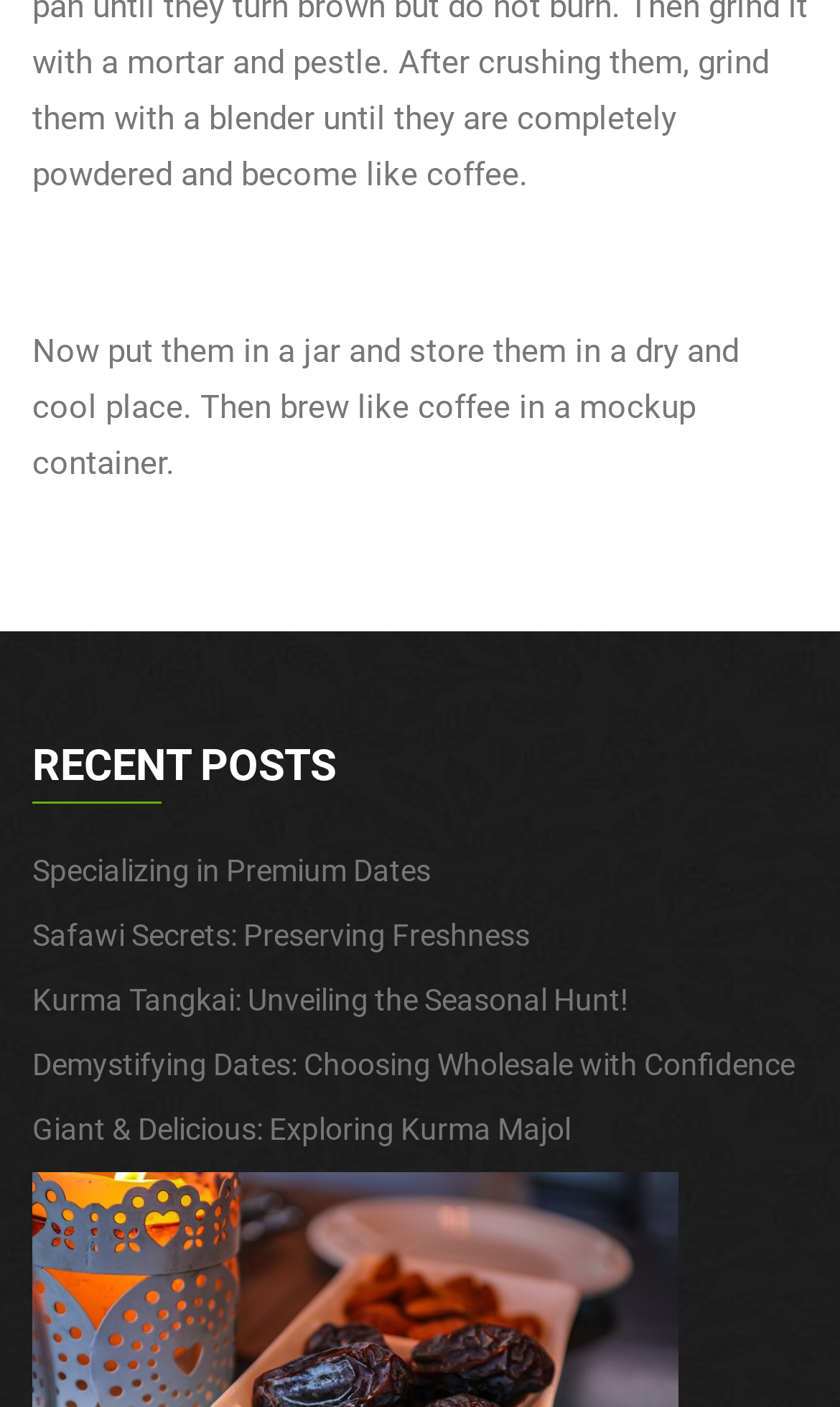Please provide a one-word or short phrase answer to the question:
What is the topic of the first recent post?

Premium Dates